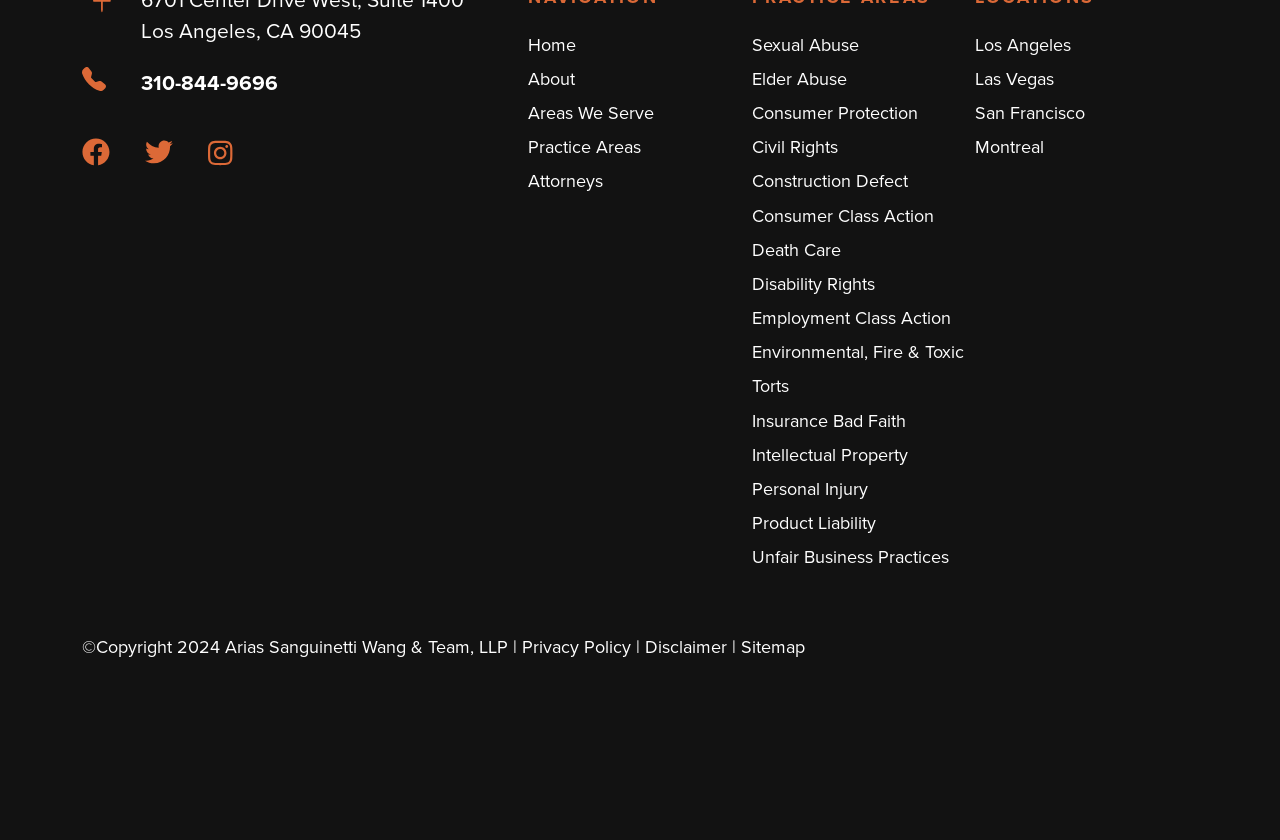What is the address of the law firm?
Refer to the image and provide a concise answer in one word or phrase.

Los Angeles, CA 90045